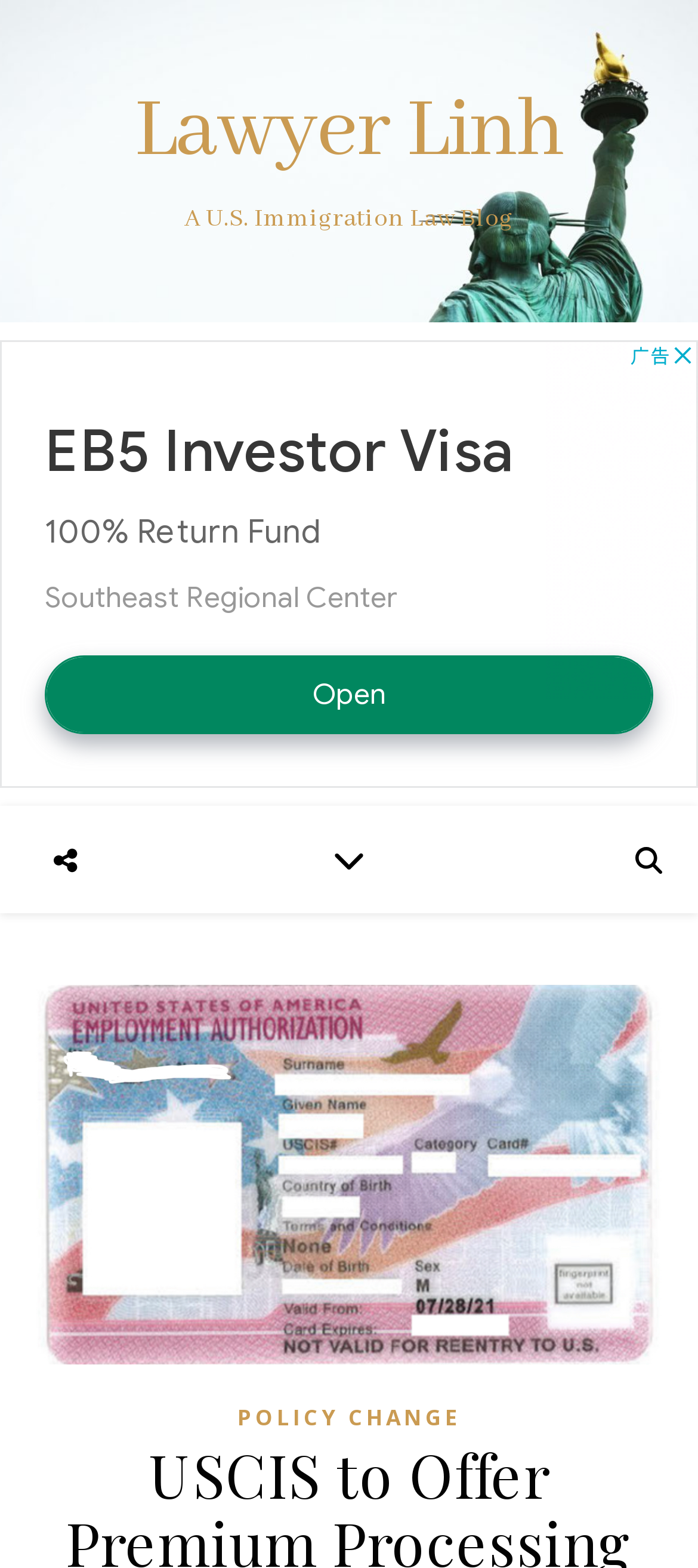Please answer the following question using a single word or phrase: 
Is there a menu on this webpage?

Yes